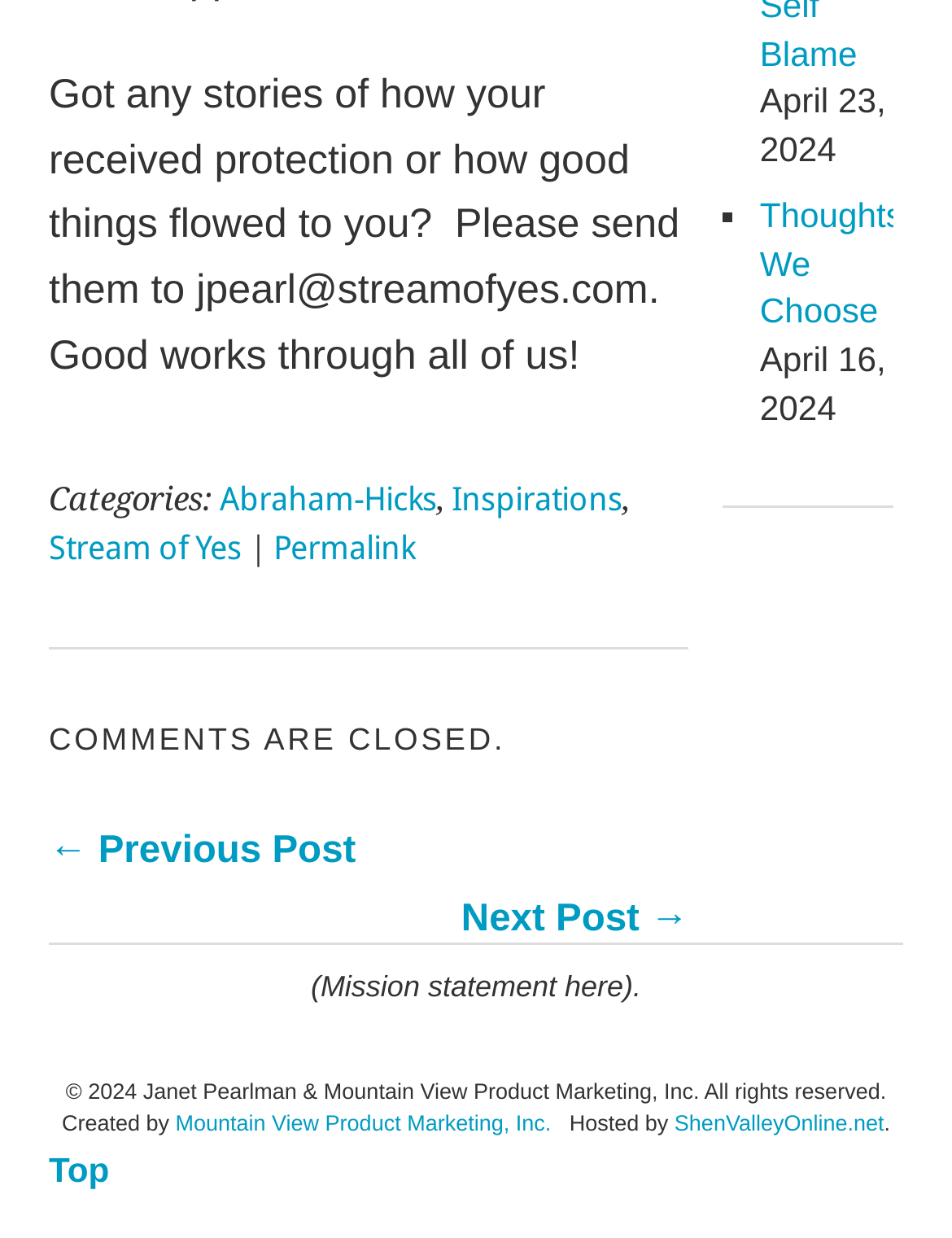Who is the author of the website?
Using the image as a reference, answer the question with a short word or phrase.

Janet Pearlman